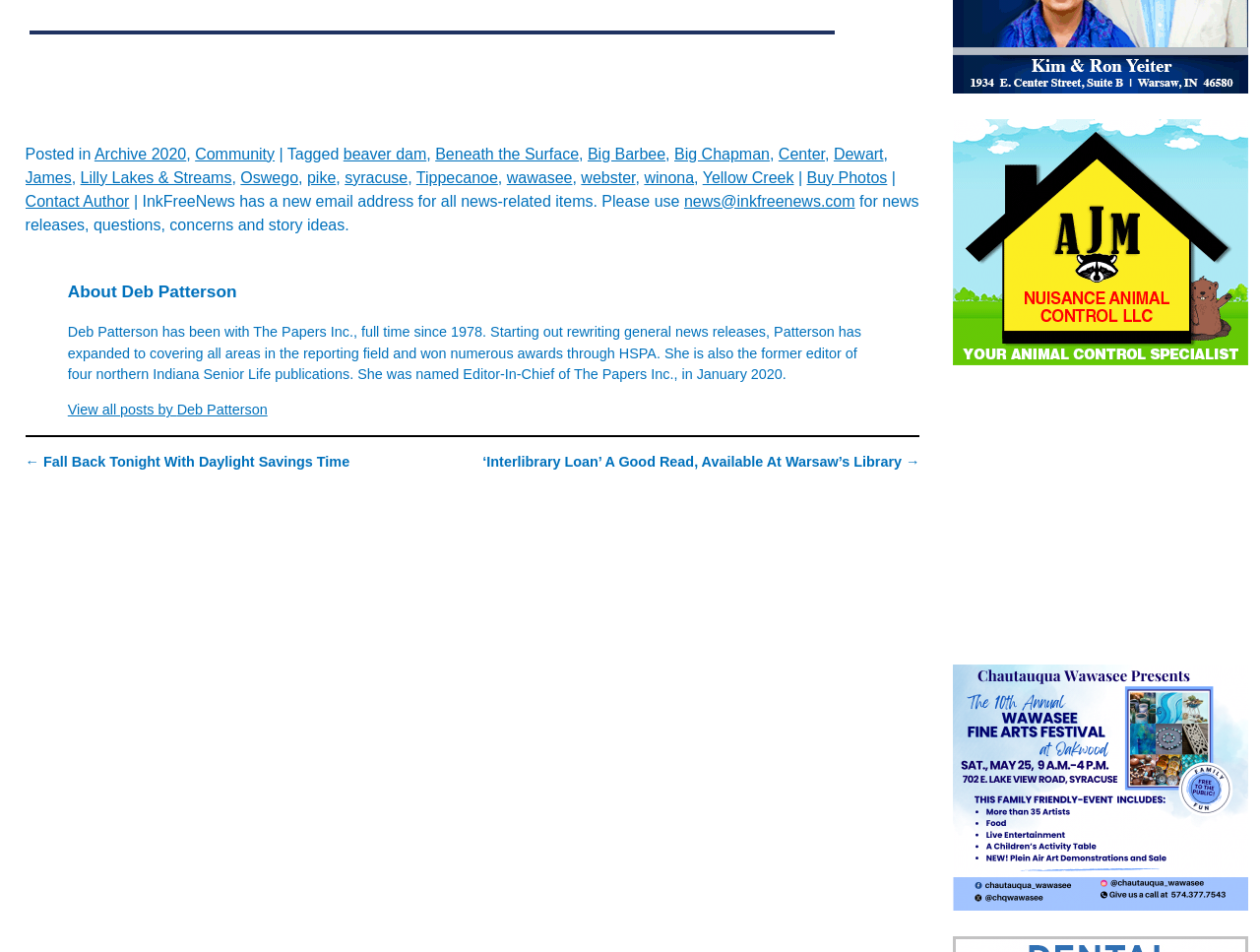Who is the author of the article?
Carefully analyze the image and provide a detailed answer to the question.

I found the author's name by looking for a section that describes the author. The section starts with 'About Deb Patterson' and provides a brief biography of the author.